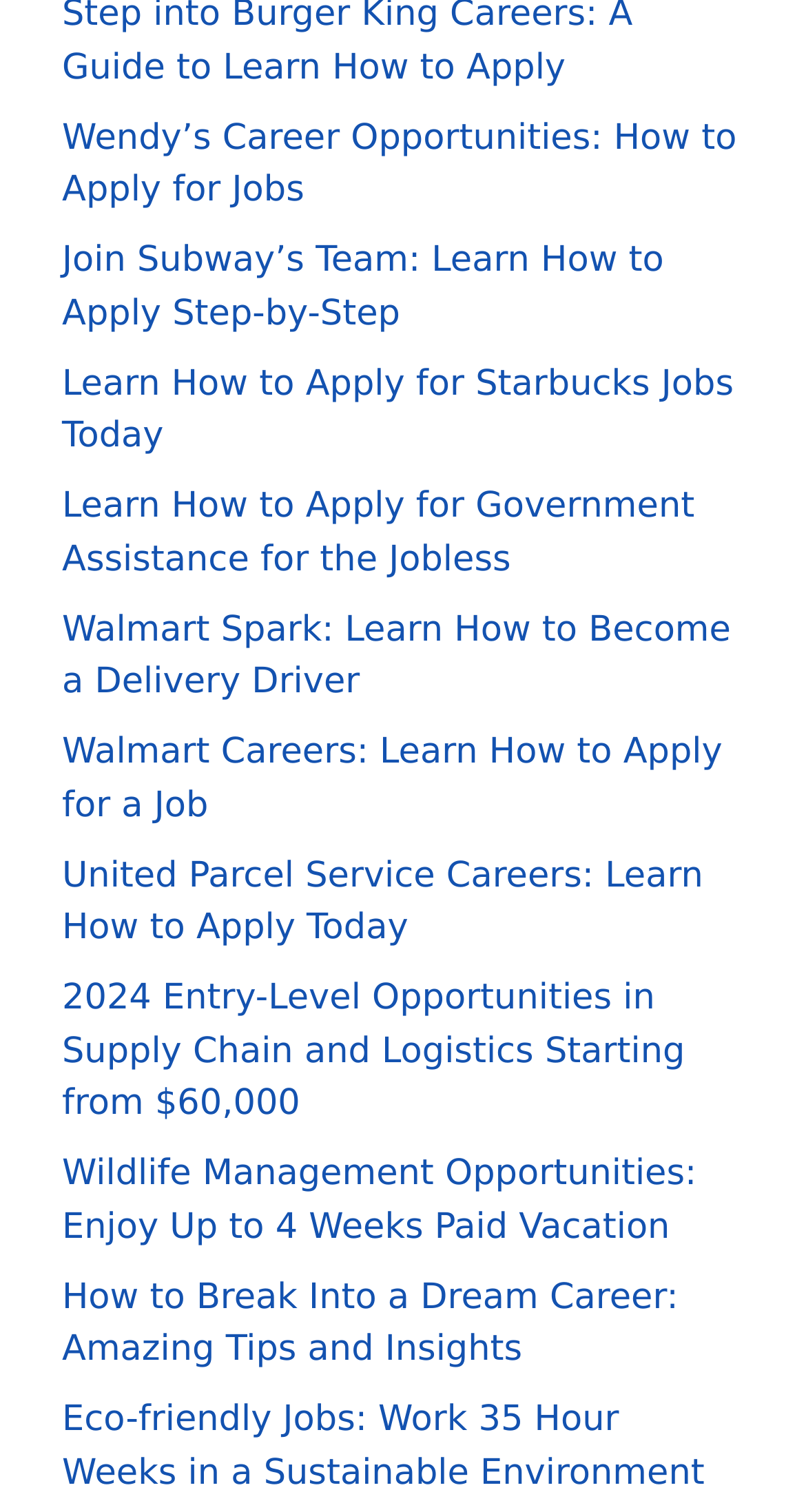What is the job opportunity related to logistics?
Look at the screenshot and give a one-word or phrase answer.

United Parcel Service Careers